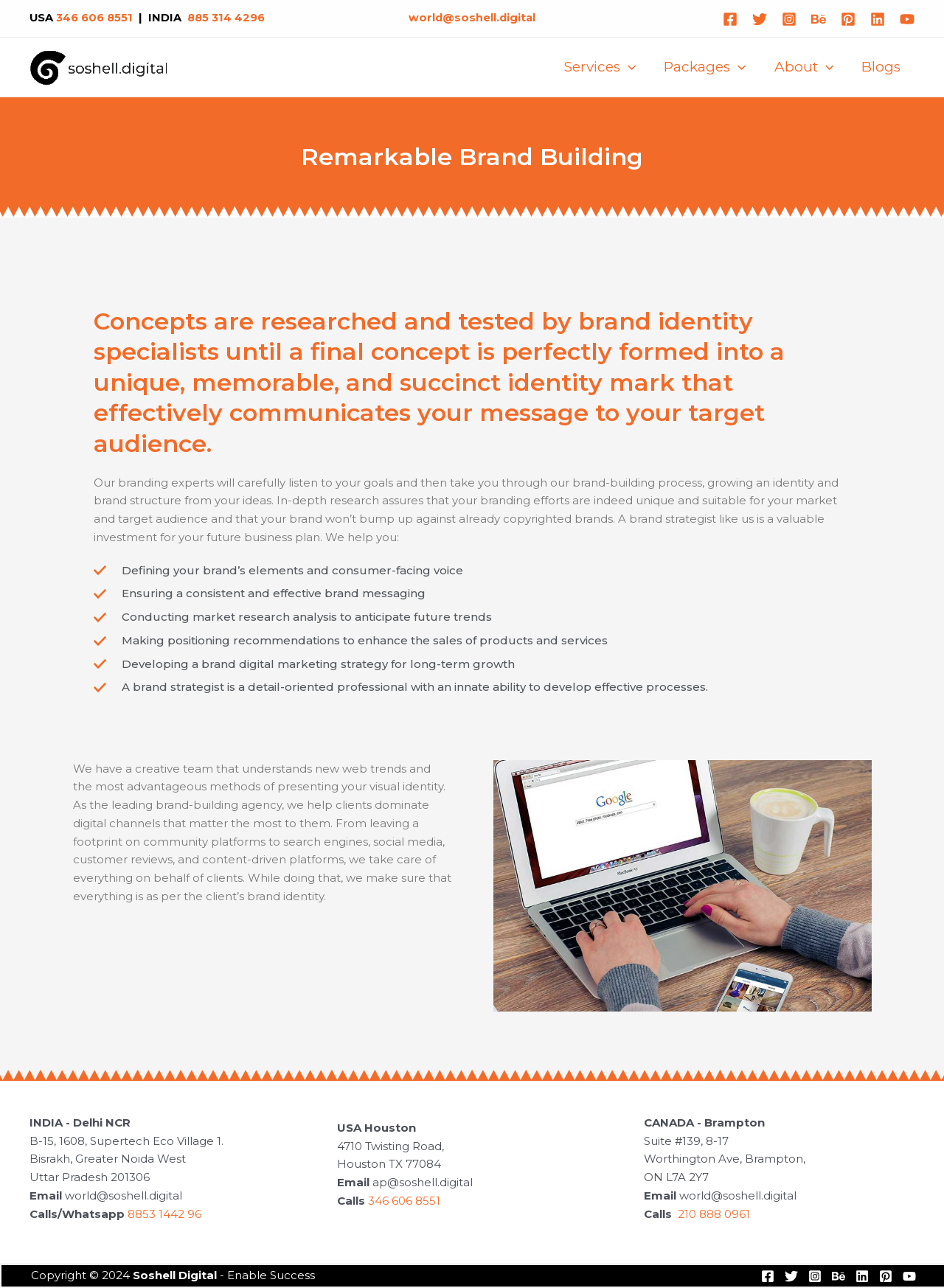Provide the bounding box coordinates of the section that needs to be clicked to accomplish the following instruction: "Click the Services Menu Toggle."

[0.583, 0.032, 0.688, 0.072]